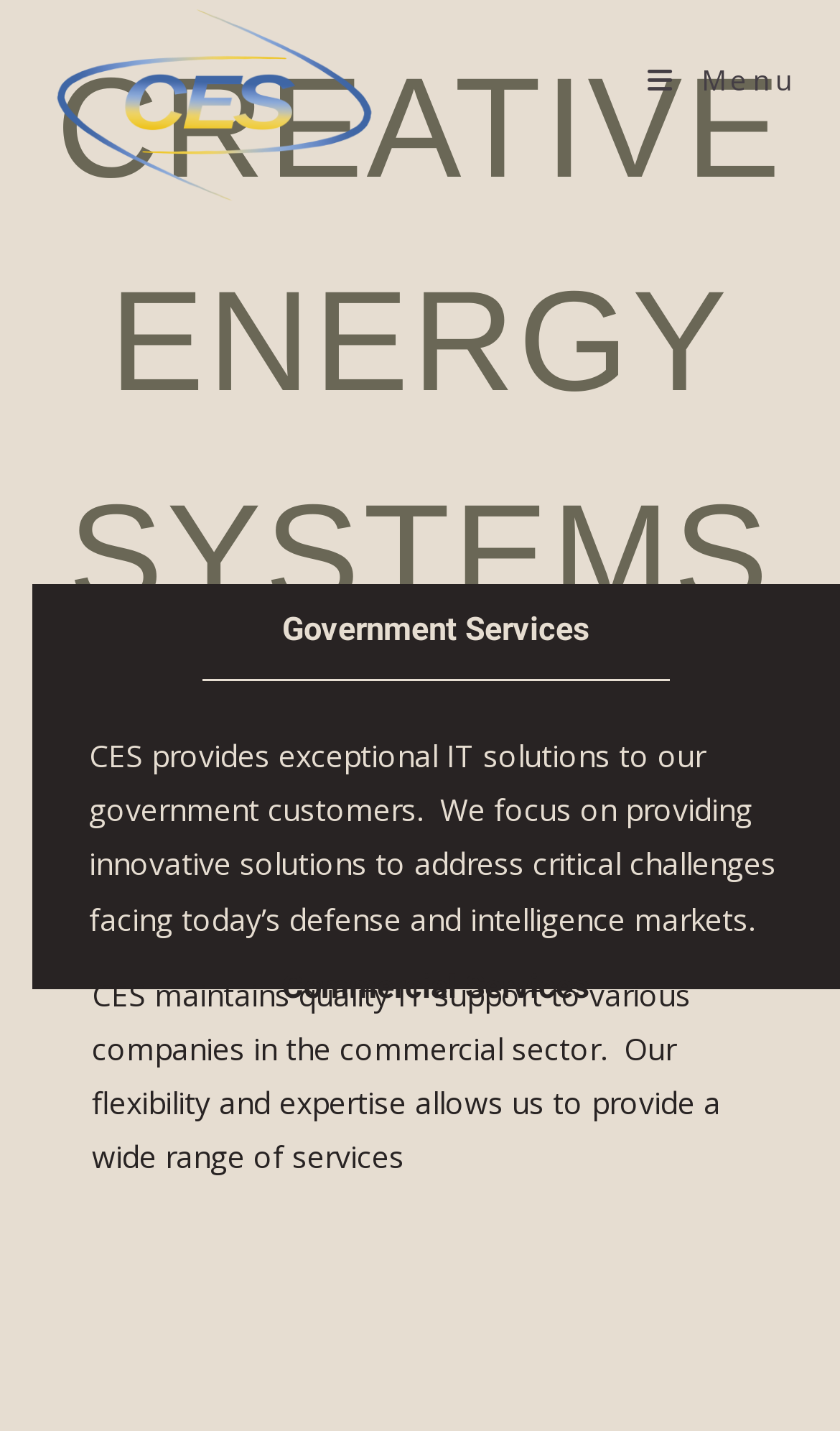Give a one-word or short phrase answer to this question: 
What is the purpose of CES's commercial services?

IT support